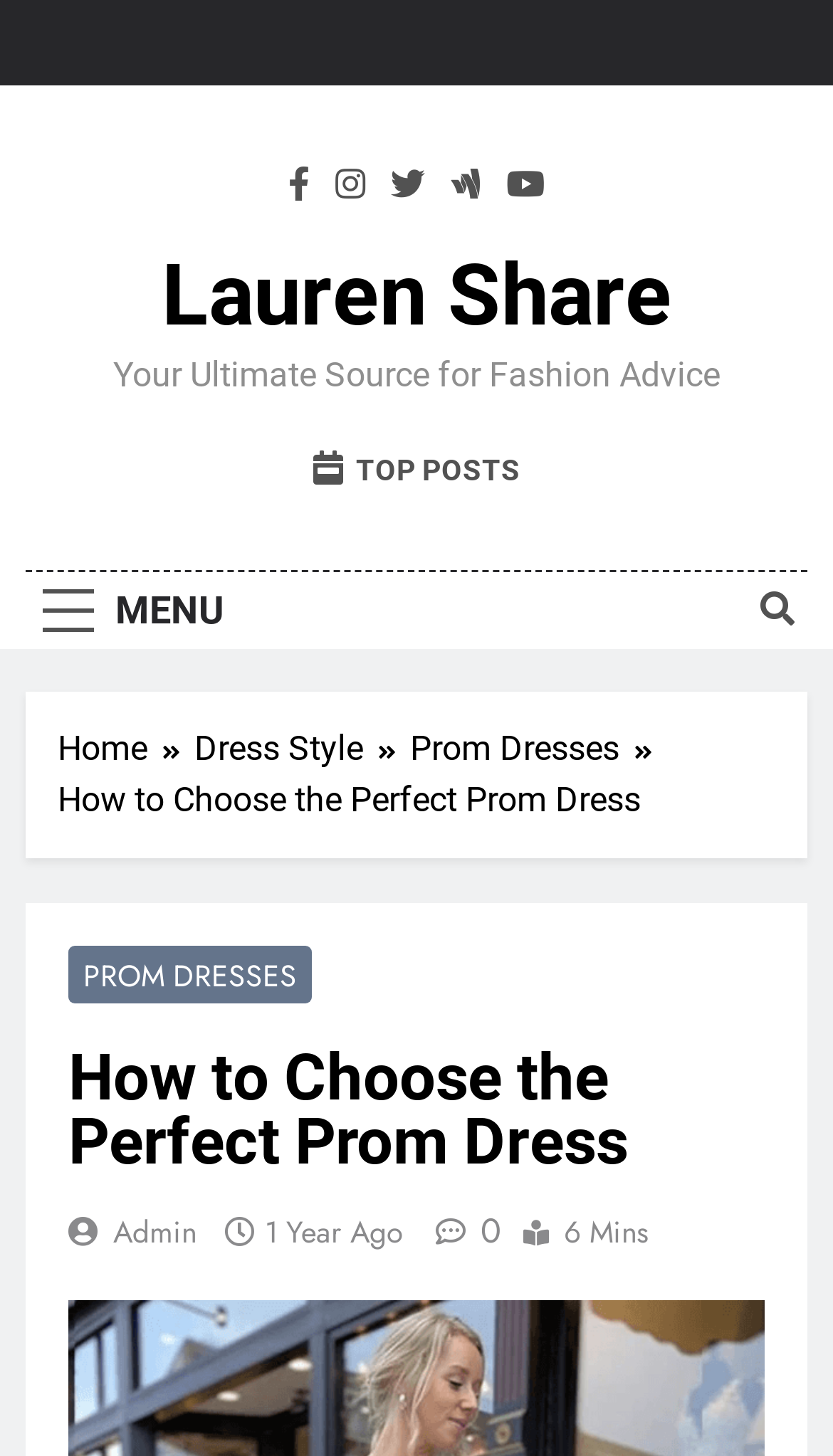What is the purpose of the button with the icon ''?
Based on the image, answer the question in a detailed manner.

The button with the icon '' is likely a search button, as it is a common icon used for search functionality on websites.